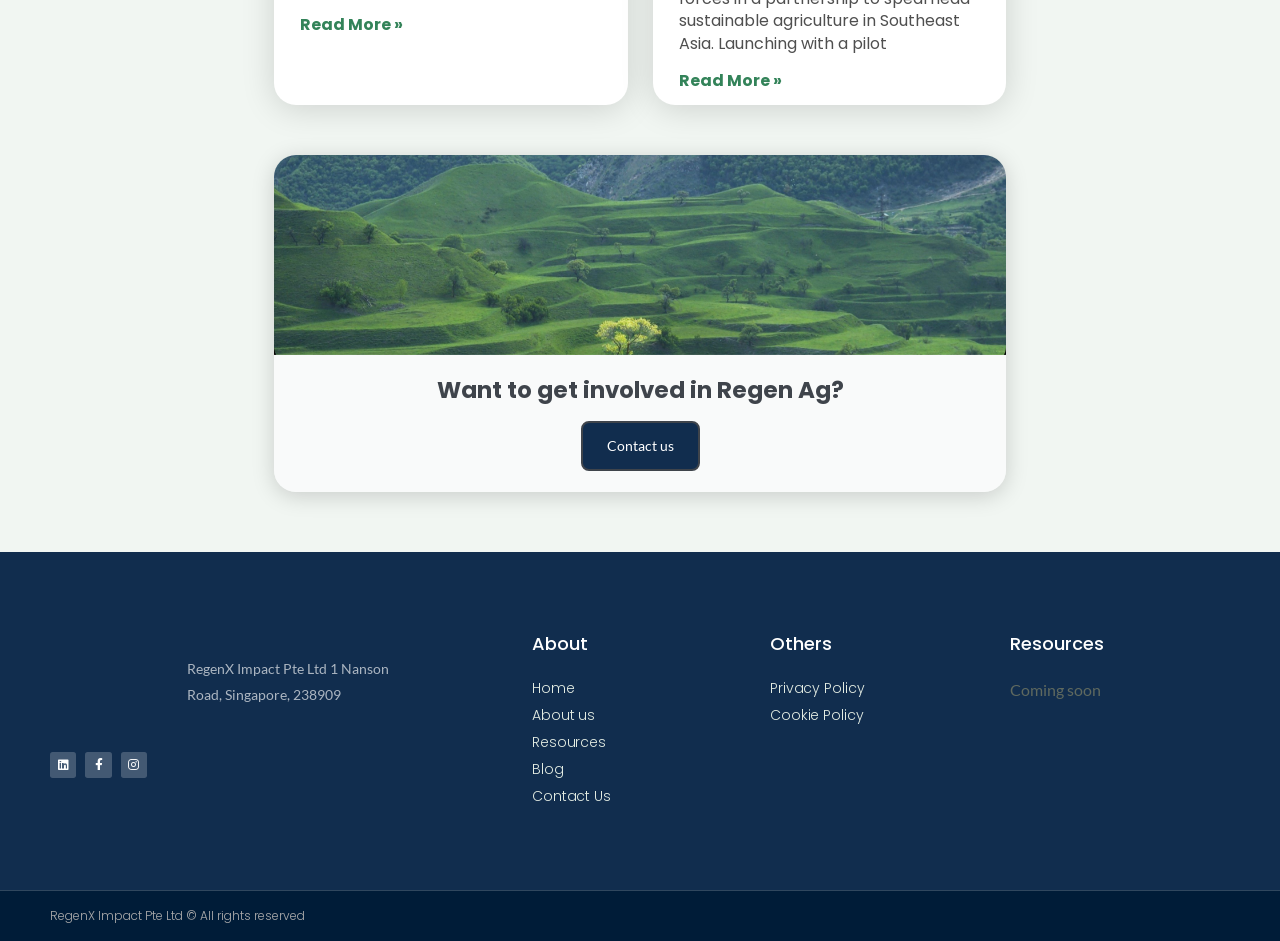Please identify the bounding box coordinates of the element's region that should be clicked to execute the following instruction: "Click on Home". The bounding box coordinates must be four float numbers between 0 and 1, i.e., [left, top, right, bottom].

None